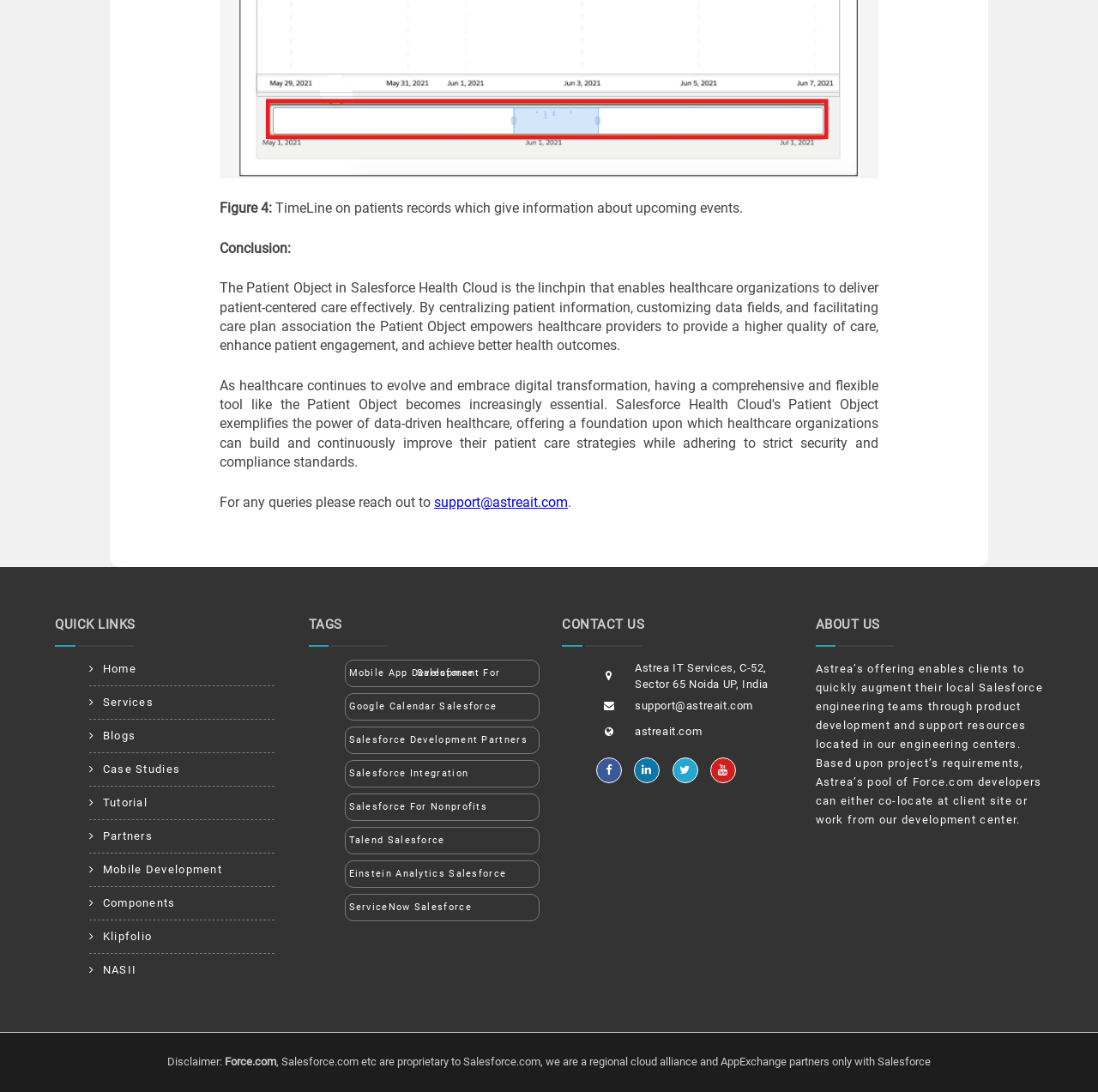Please identify the bounding box coordinates of the area that needs to be clicked to fulfill the following instruction: "Visit the About Us page."

[0.743, 0.562, 0.95, 0.592]